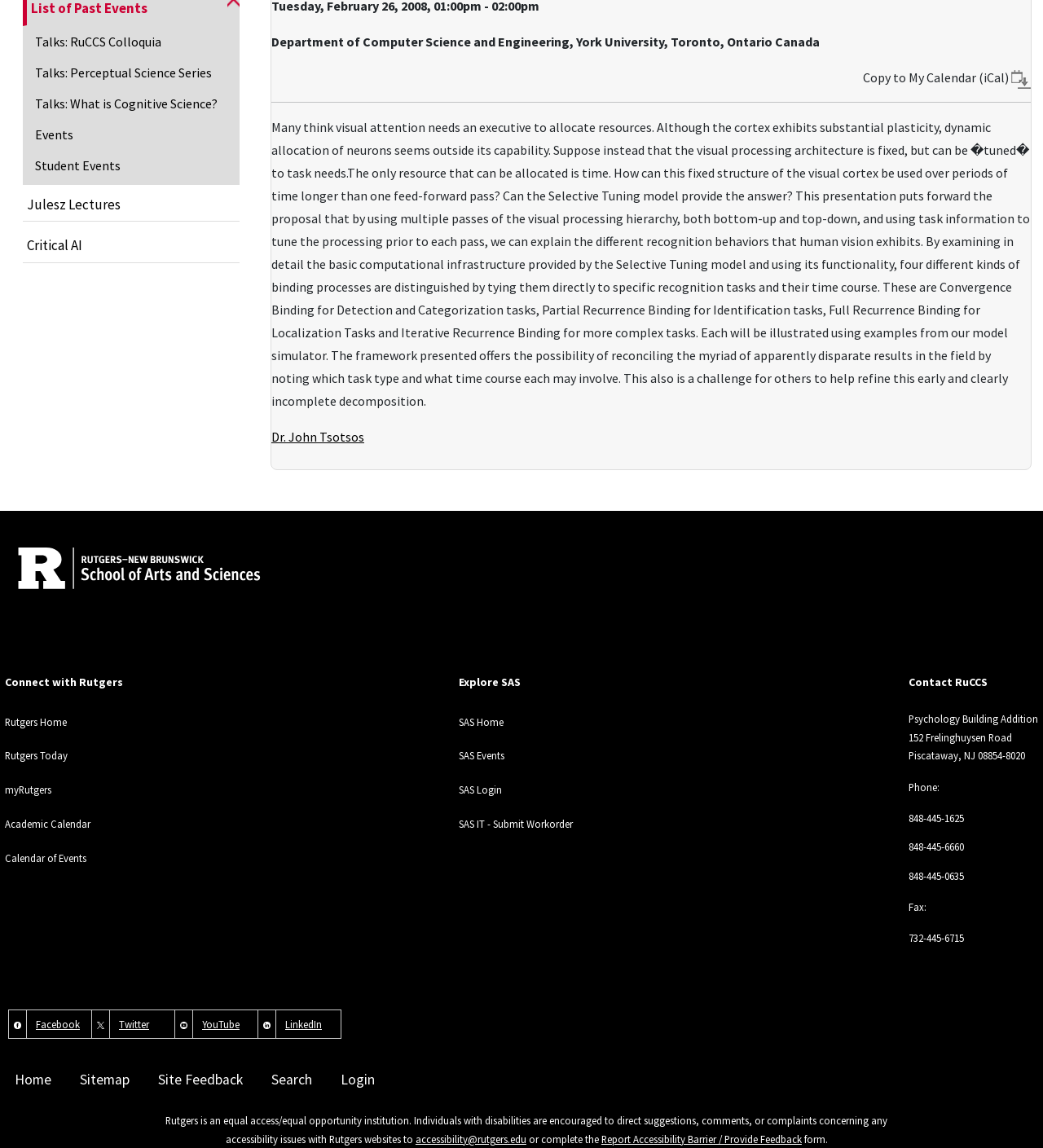Refer to the element description Calendar of Events and identify the corresponding bounding box in the screenshot. Format the coordinates as (top-left x, top-left y, bottom-right x, bottom-right y) with values in the range of 0 to 1.

[0.005, 0.741, 0.083, 0.753]